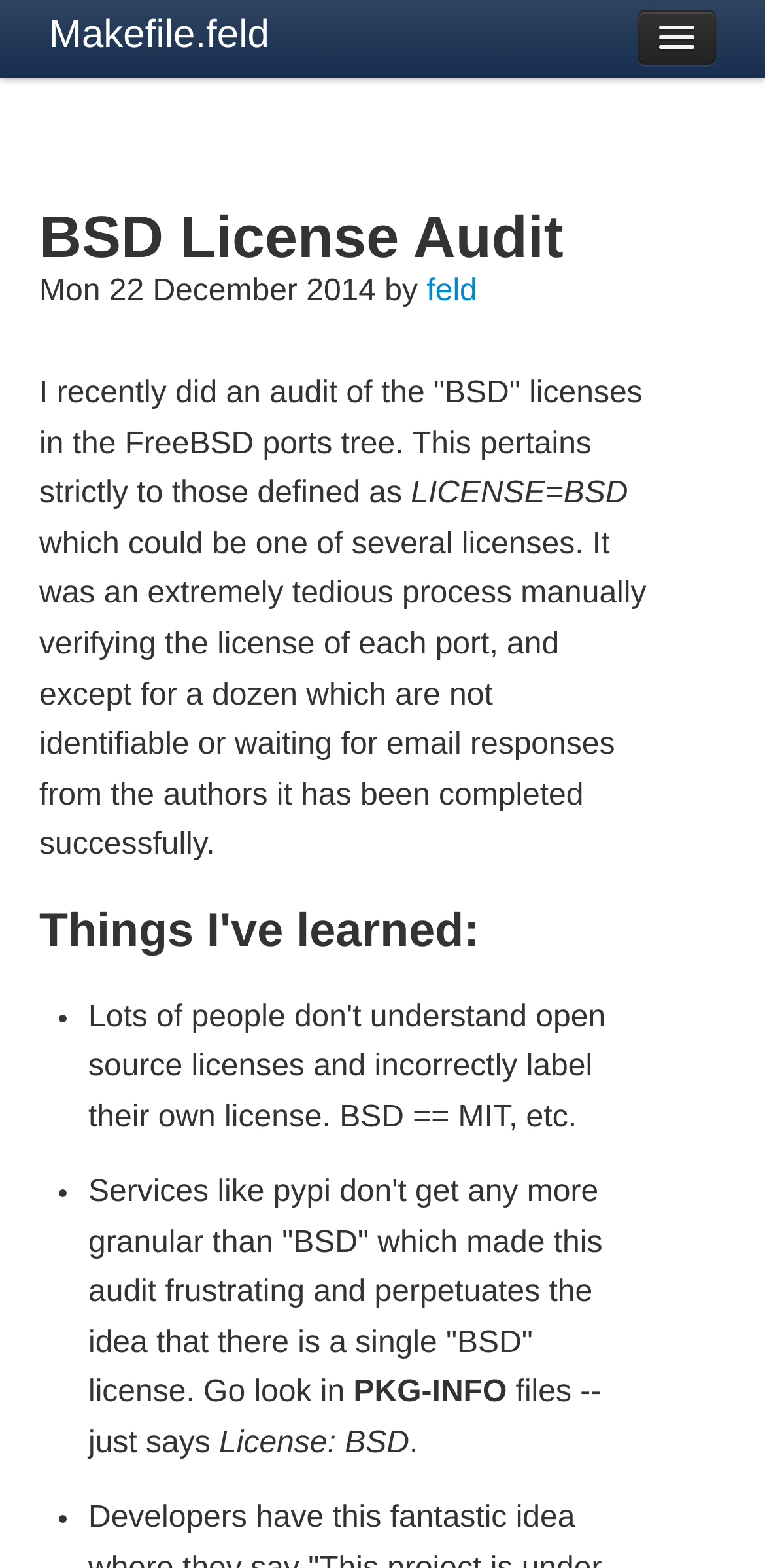Identify and provide the text of the main header on the webpage.

BSD License Audit